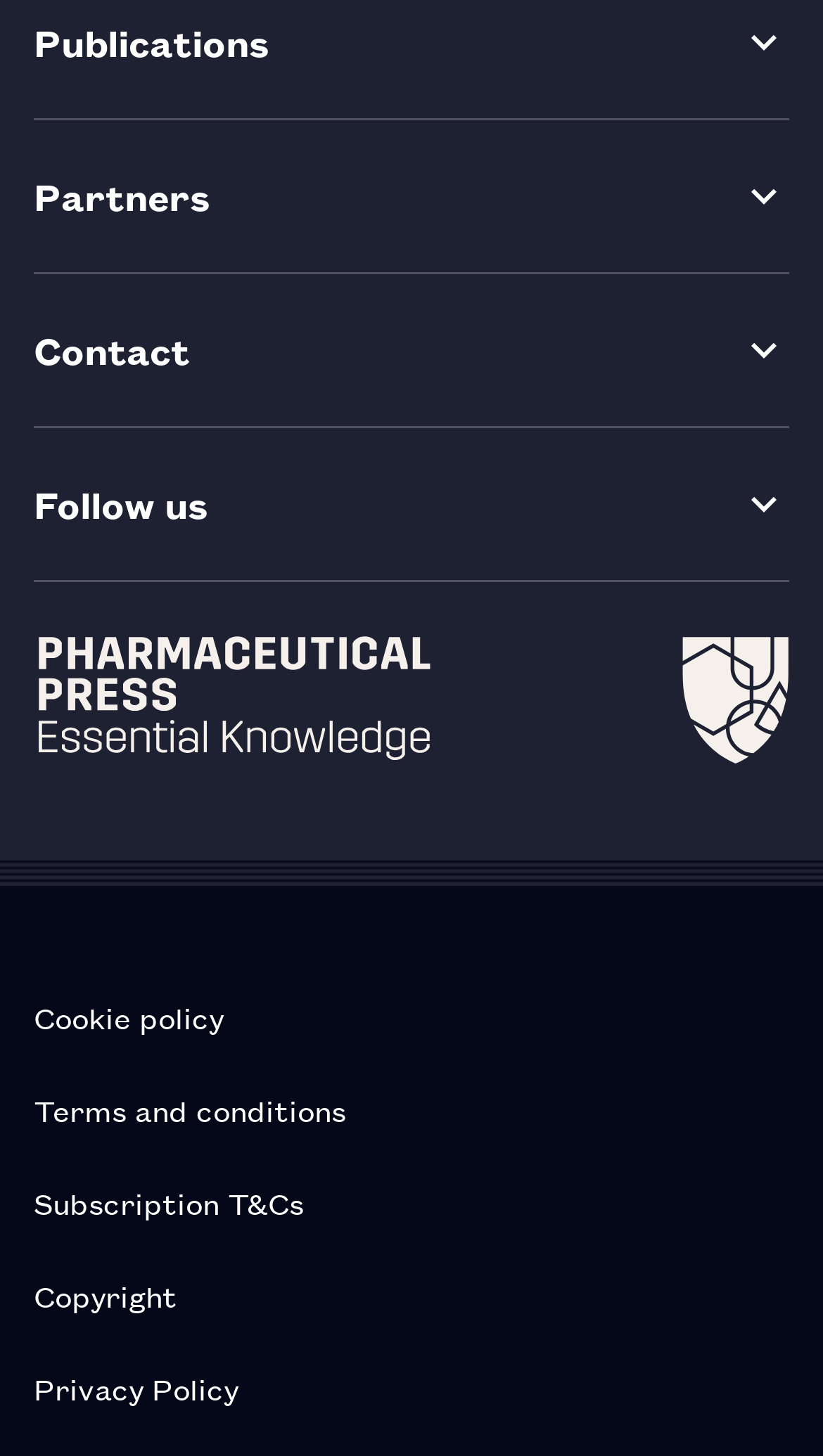Given the element description: "Privacy Policy", predict the bounding box coordinates of this UI element. The coordinates must be four float numbers between 0 and 1, given as [left, top, right, bottom].

[0.041, 0.921, 0.959, 0.985]